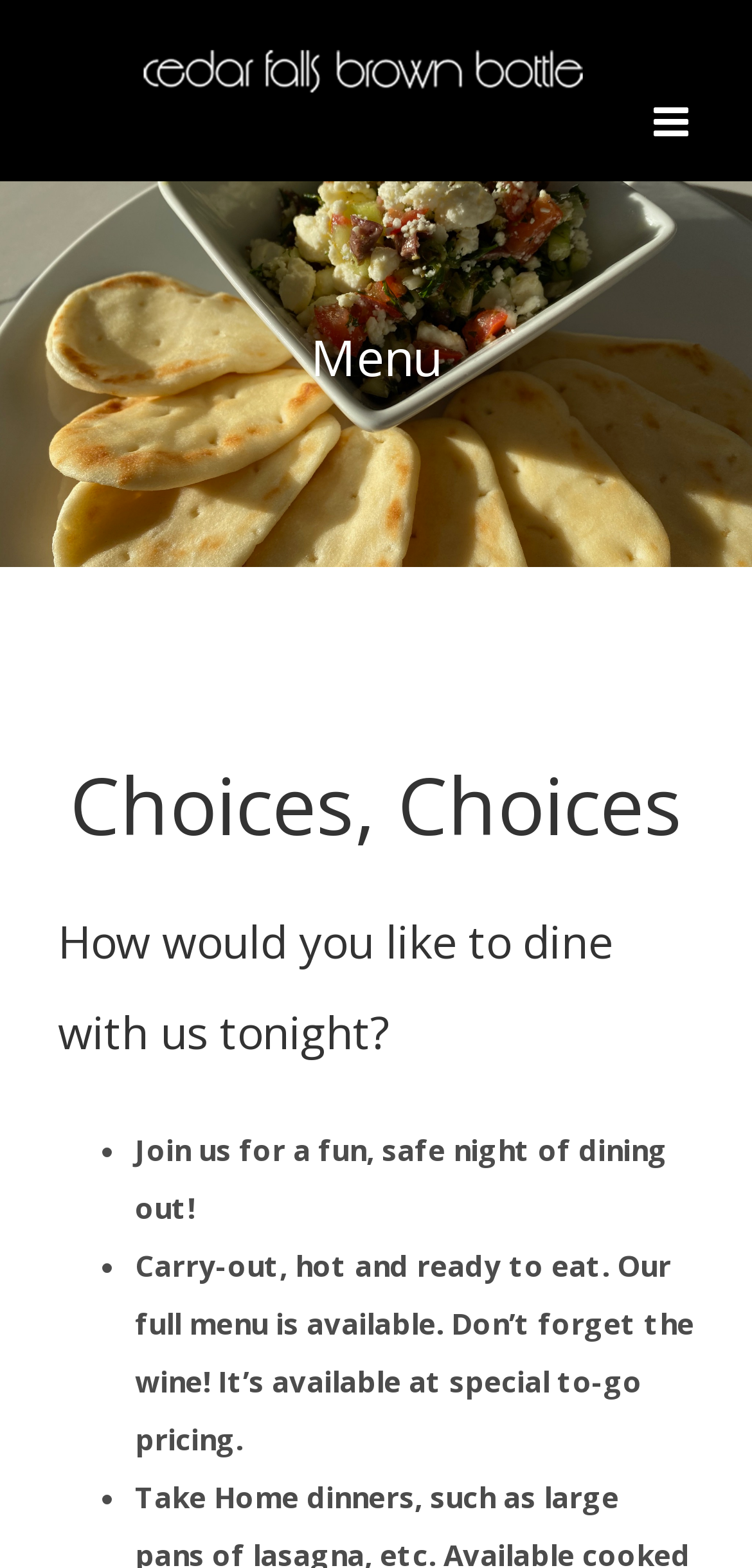Explain in detail what is displayed on the webpage.

The webpage appears to be a menu page for a restaurant called The Cedar Falls Brown Bottle. At the top left of the page, there is a logo of The Brown Bottle, which is an image linked to the restaurant's homepage. Next to the logo, on the top right, is a toggle button to expand or collapse the mobile menu.

Below the logo, there is a main heading that reads "Menu", which is centered on the page. Underneath the main heading, there are two subheadings: "Choices, Choices" and "How would you like to dine with us tonight?", which are also centered on the page.

The main content of the page is divided into three sections, each marked with a bullet point. The first section reads "Join us for a fun, safe night of dining out!", the second section describes the carry-out option, and the third section is not explicitly stated but seems to be related to the previous two options.

At the bottom right of the page, there is a "Go to Top" button, which allows users to quickly navigate back to the top of the page.

Overall, the webpage is focused on presenting the restaurant's menu options and encouraging users to make a reservation or order take-out.